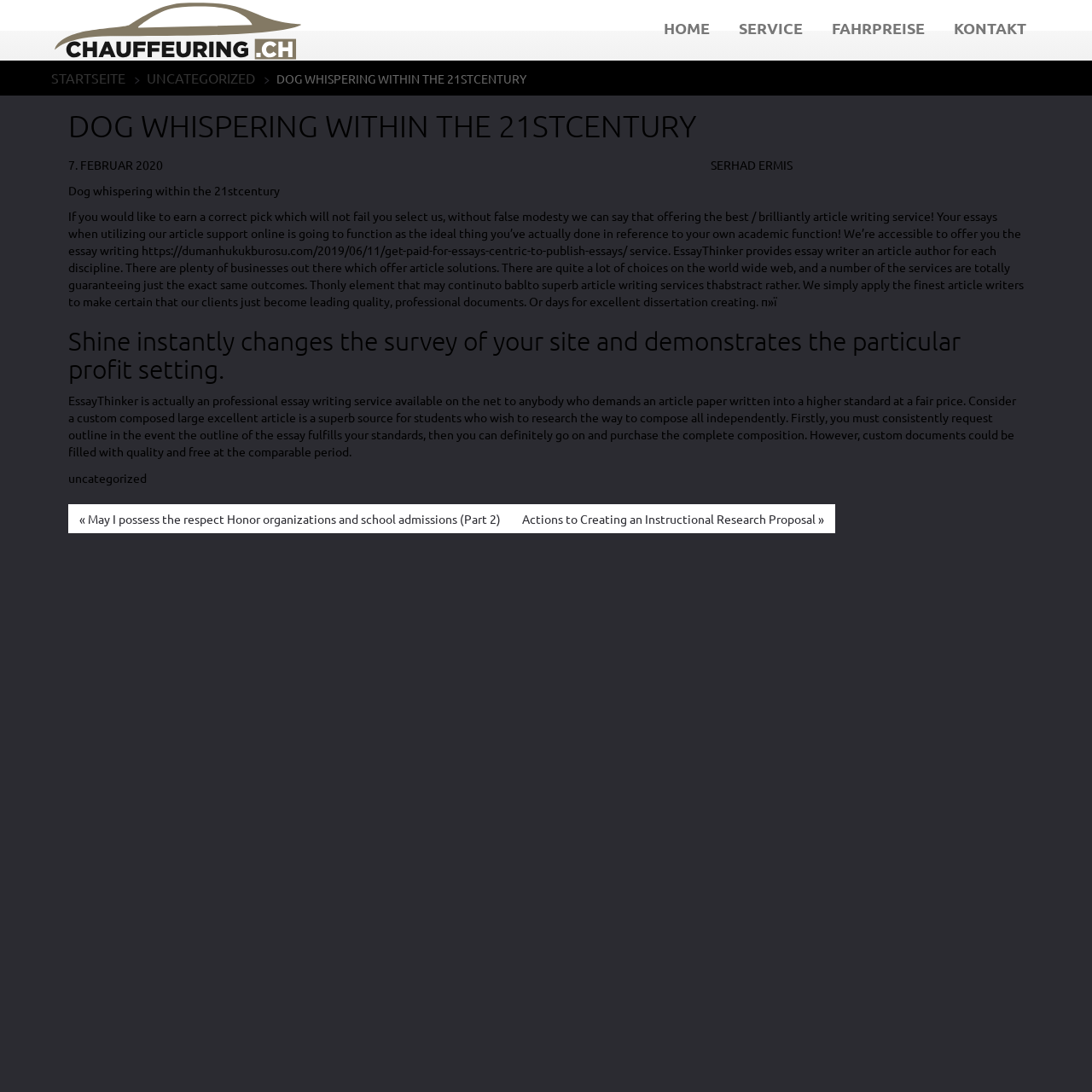Can you show the bounding box coordinates of the region to click on to complete the task described in the instruction: "Follow the link to learn about essay writing services"?

[0.13, 0.222, 0.574, 0.236]